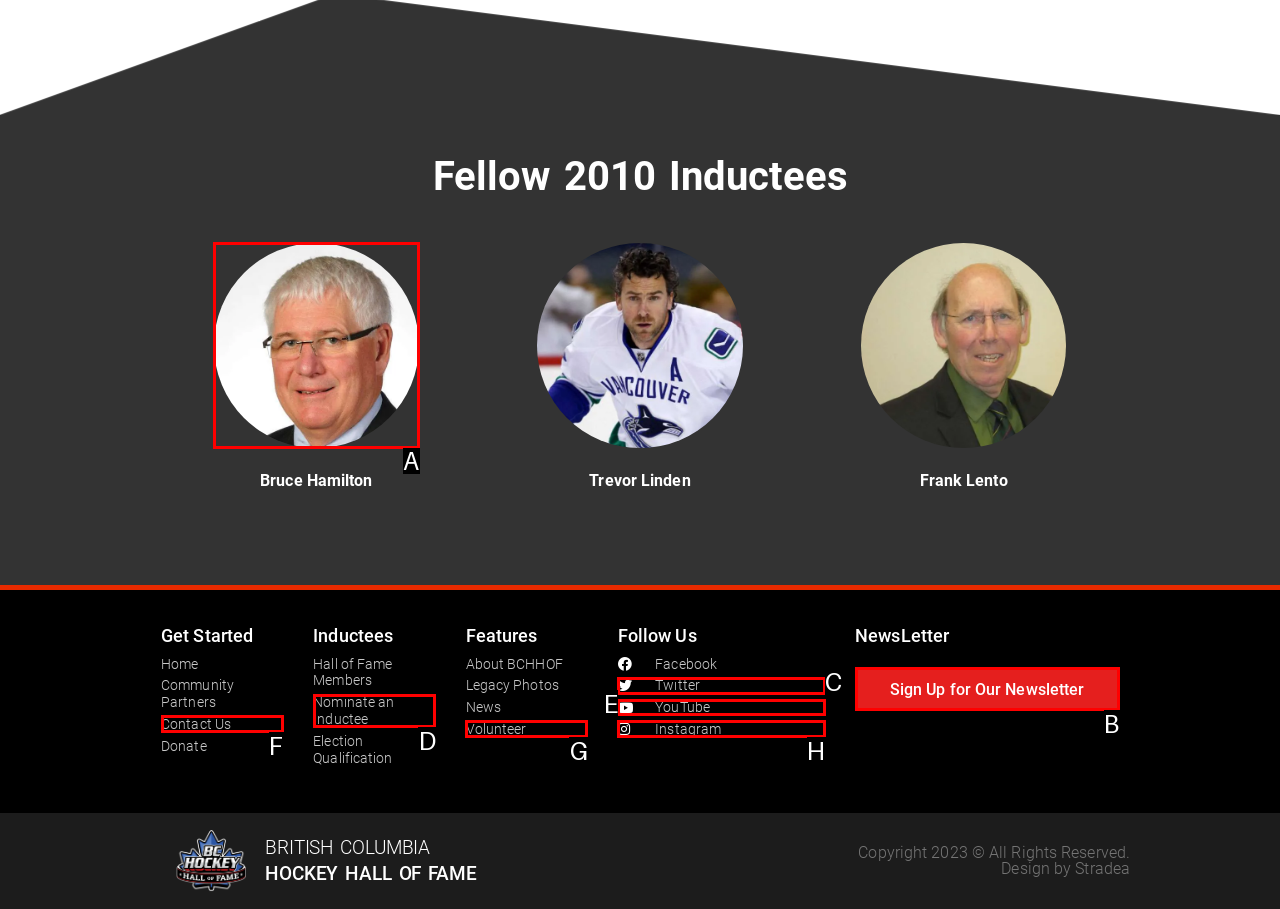Determine which option fits the element description: System Status
Answer with the option’s letter directly.

None